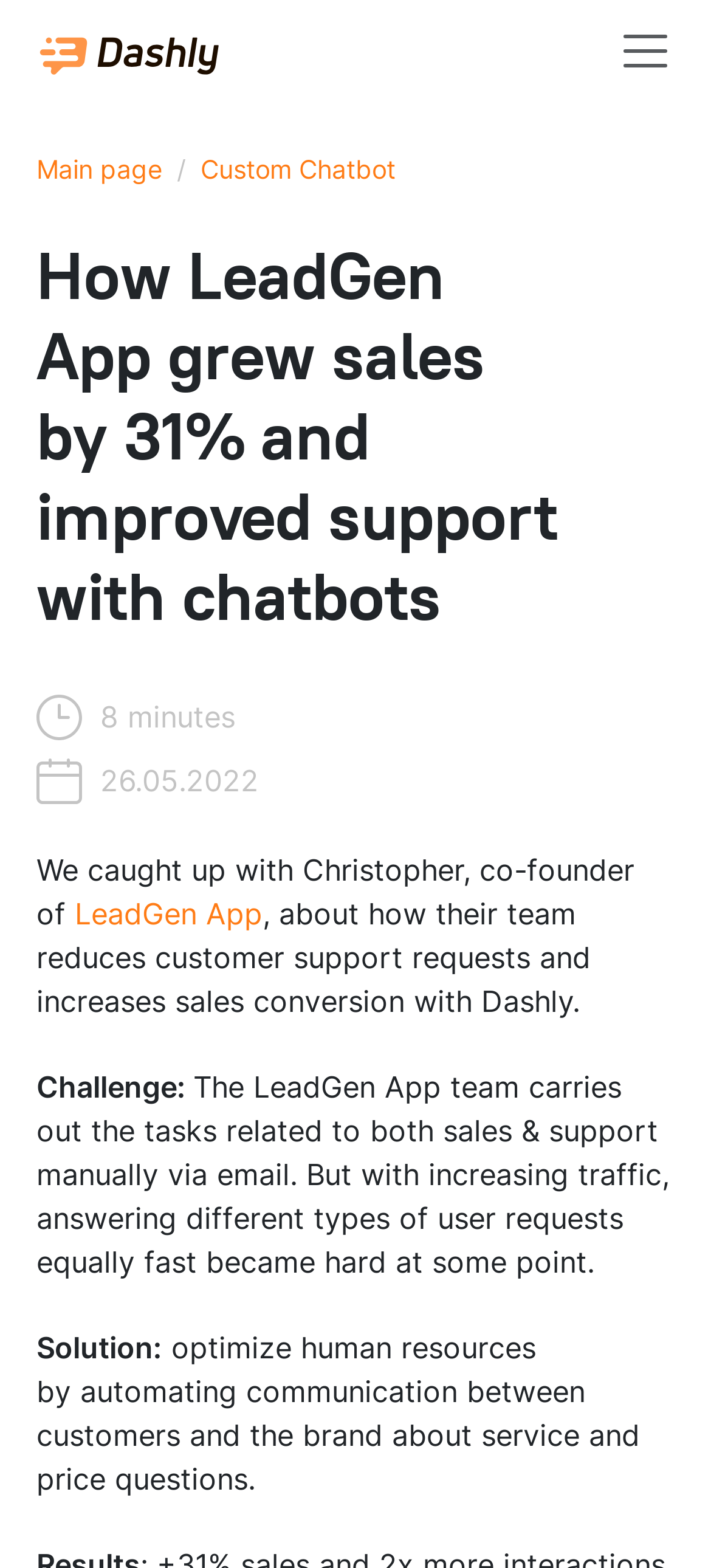Explain in detail what you observe on this webpage.

The webpage is about a case study of a SaaS company, LeadGen App, that replaced trigger messages with a chatbot, resulting in 30% sales growth and a reduction in customer requests. 

At the top left of the page, there is a link to "Dashly" accompanied by an image of the same name. On the top right, there is a button to toggle navigation. Below the Dashly link, there are two more links, "Main page" and "Custom Chatbot", positioned side by side.

The main content of the page starts with a heading that summarizes the story of LeadGen App's success with chatbots. Below the heading, there are two lines of text, indicating the reading time of 8 minutes and the date of 26.05.2022.

Further down, there is a section labeled "Content", followed by a series of links, including "About the client", "Proactive customer support via chatbot", "31% sales growth with a chatbot", and "Email campaigns integration". These links are positioned vertically, one below the other.

The main story begins with a quote from Christopher, co-founder of LeadGen App, which spans across two lines of text. The quote is followed by a description of the challenge faced by the LeadGen App team, which is manually handling sales and support tasks via email. The text explains how the team struggled to respond to user requests quickly as traffic increased.

The solution to this challenge is presented in the next section, which describes how the team optimized human resources by automating communication between customers and the brand about service and price questions.